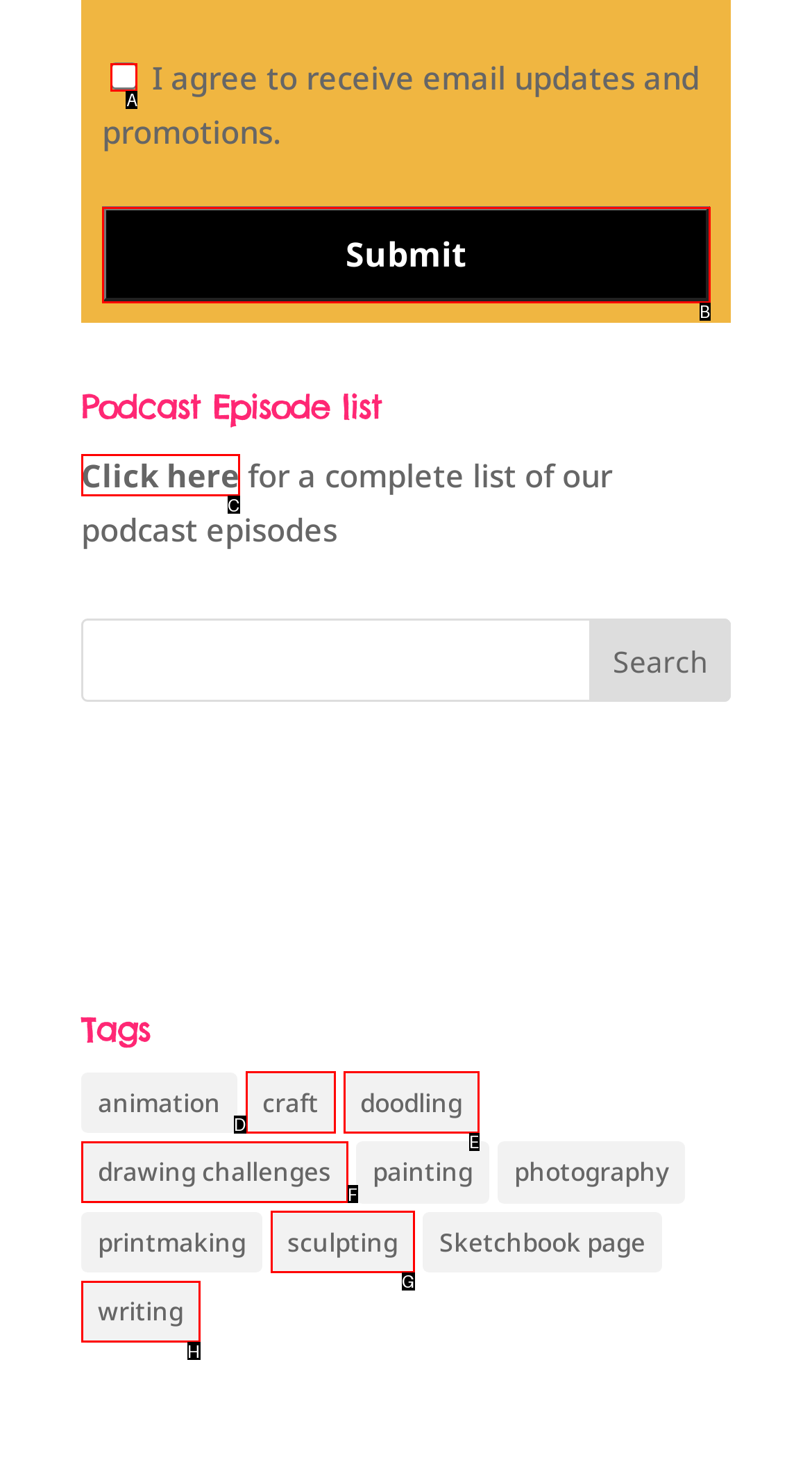Tell me which one HTML element I should click to complete the following task: Check the checkbox to receive email updates and promotions.
Answer with the option's letter from the given choices directly.

A